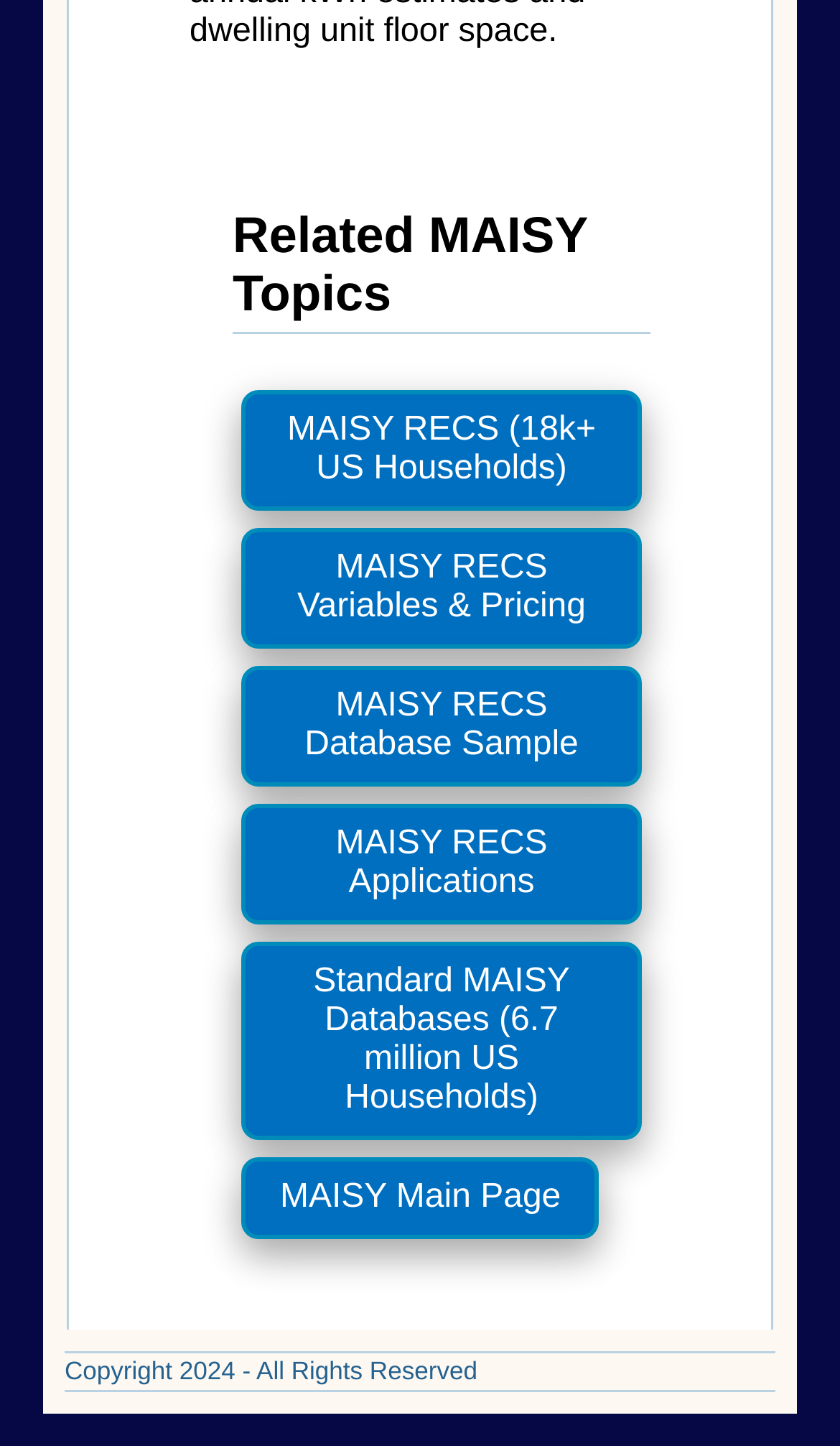Given the description "MAISY RECS Variables & Pricing", provide the bounding box coordinates of the corresponding UI element.

[0.287, 0.365, 0.764, 0.448]